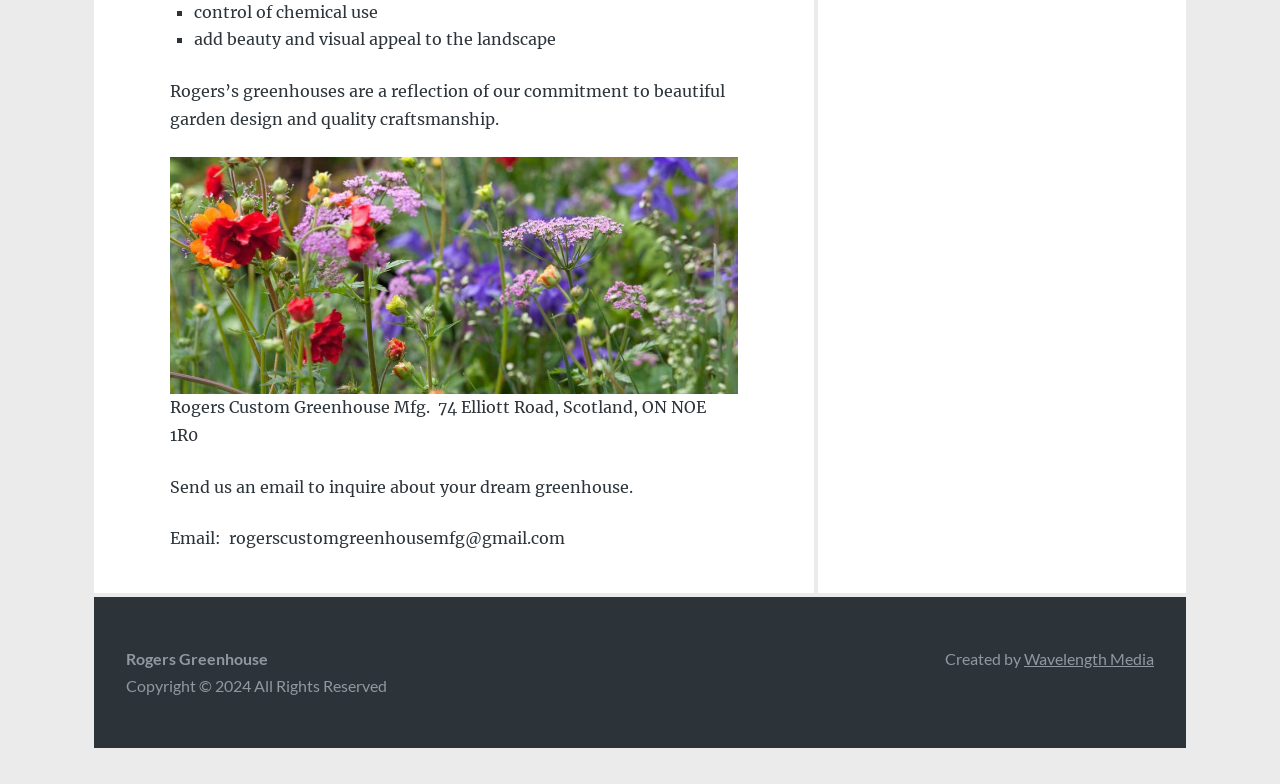Locate the bounding box coordinates of the UI element described by: "Wavelength Media". The bounding box coordinates should consist of four float numbers between 0 and 1, i.e., [left, top, right, bottom].

[0.8, 0.828, 0.902, 0.852]